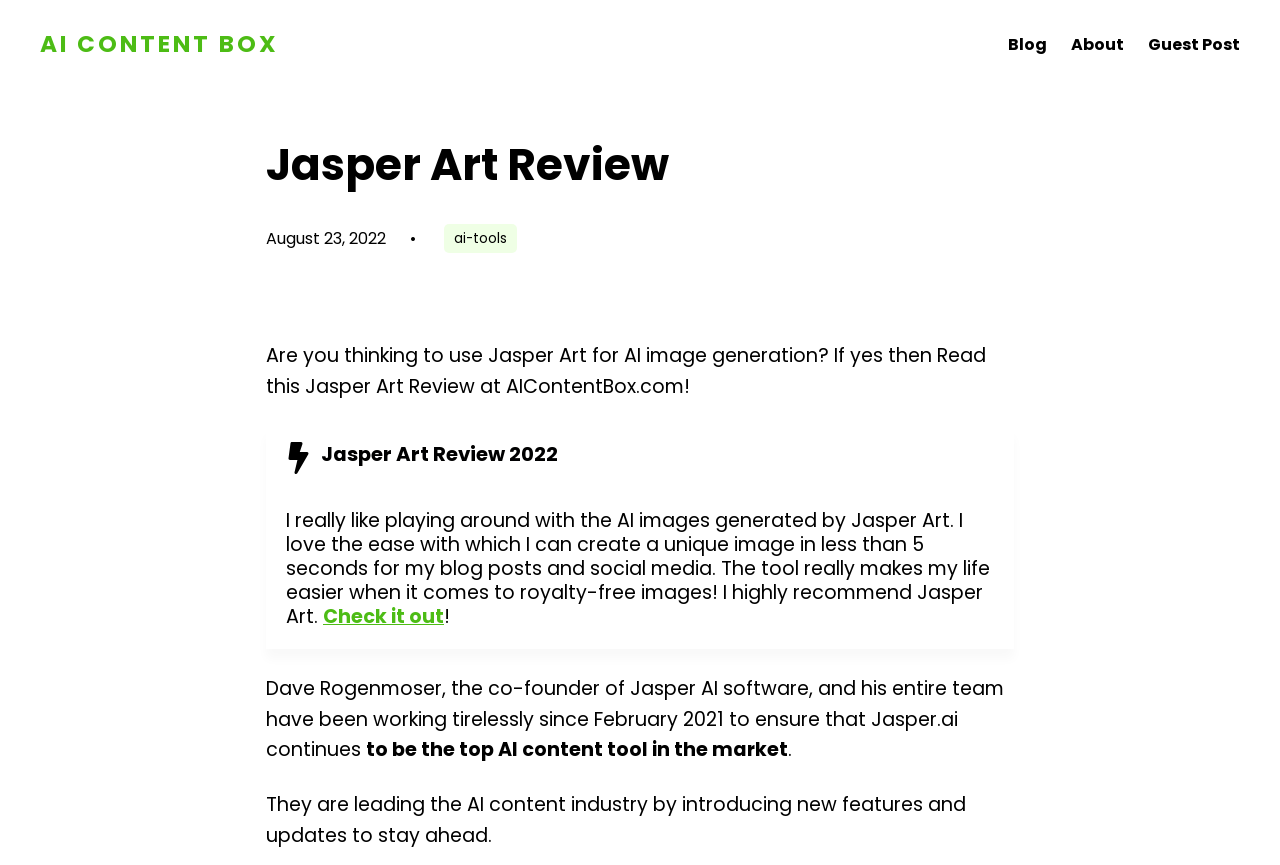Illustrate the webpage's structure and main components comprehensively.

The webpage is a review post about Jasper Art, an AI image generation tool. At the top left, there is a link to "AI CONTENT BOX". On the top right, there is a navigation menu with three links: "Blog", "About", and "Guest Post". Below the navigation menu, there is a heading that reads "Jasper Art Review". 

Next to the heading, there is a time stamp indicating the post was published on August 23, 2022. A category link "ai-tools" is placed beside the time stamp. Below the heading, there is a brief summary of the review post, which asks if the reader is considering using Jasper Art for AI image generation and invites them to read the review.

On the left side of the page, there is an image, and beside it, there is a title "Jasper Art Review 2022". Below the title, there is a testimonial from someone who has used Jasper Art, praising its ease of use and effectiveness in generating royalty-free images. 

A "Check it out" link is placed below the testimonial. The rest of the page is filled with a review of Jasper Art, discussing its development and features. The review mentions Dave Rogenmoser, the co-founder of Jasper AI software, and his team's efforts to make Jasper.ai the top AI content tool in the market.